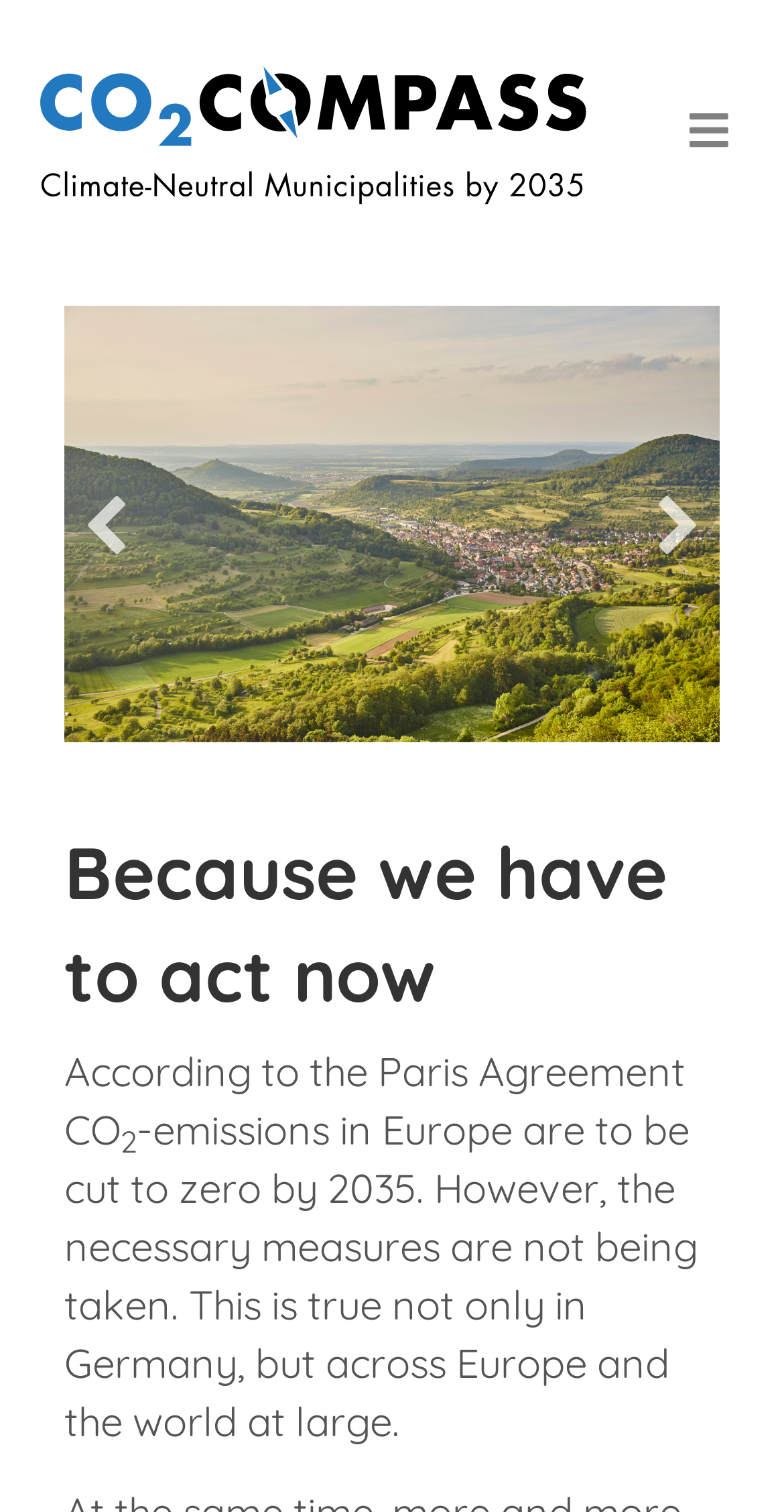By analyzing the image, answer the following question with a detailed response: What is the position of the 'Menu' button?

The 'Menu' button is located in the top-right corner of the webpage, with its bounding box coordinates being [0.859, 0.064, 0.949, 0.109]. This indicates that the button is positioned near the top of the webpage and towards the right side.